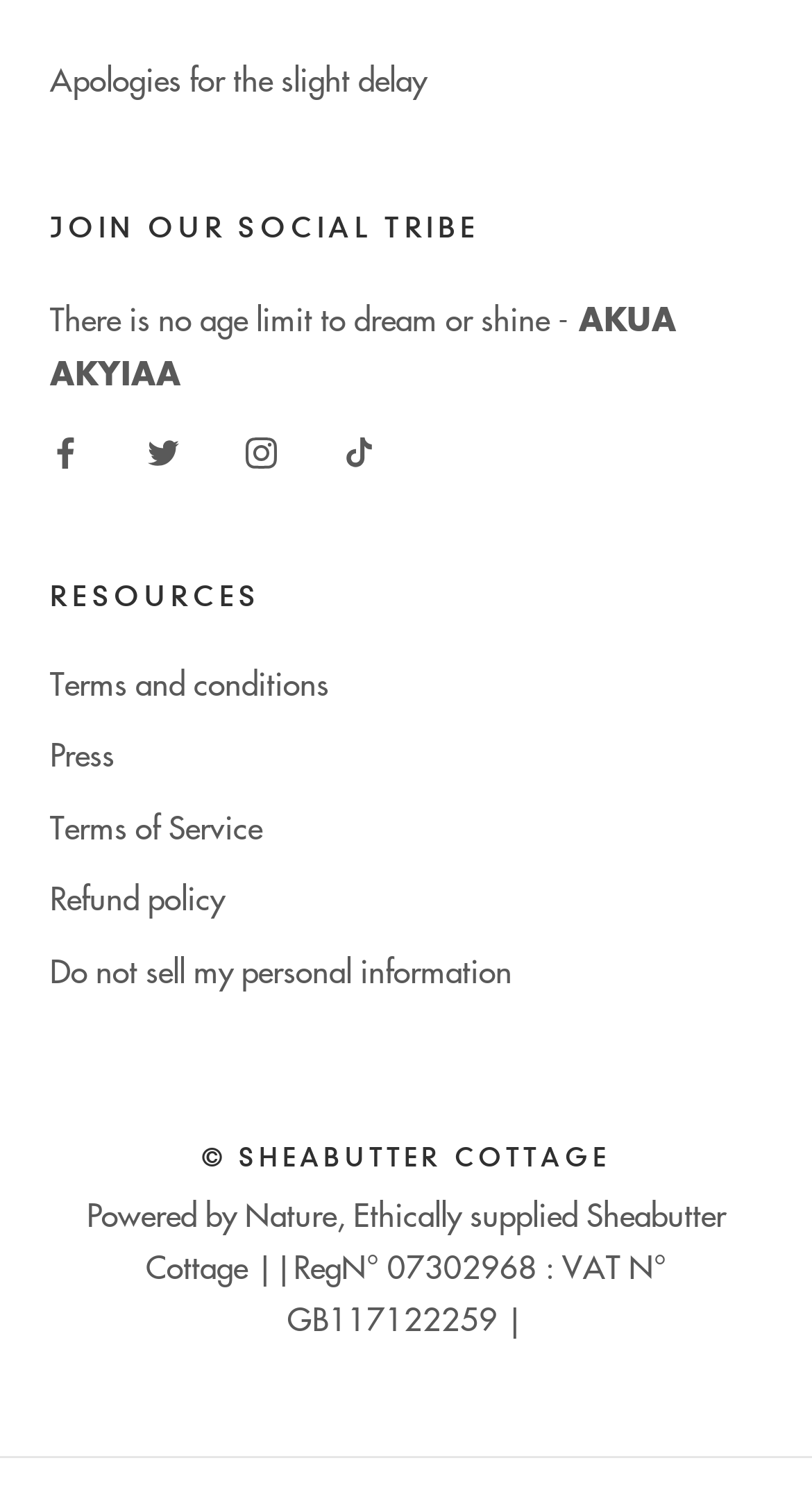Pinpoint the bounding box coordinates of the element to be clicked to execute the instruction: "View archives for 2024".

None